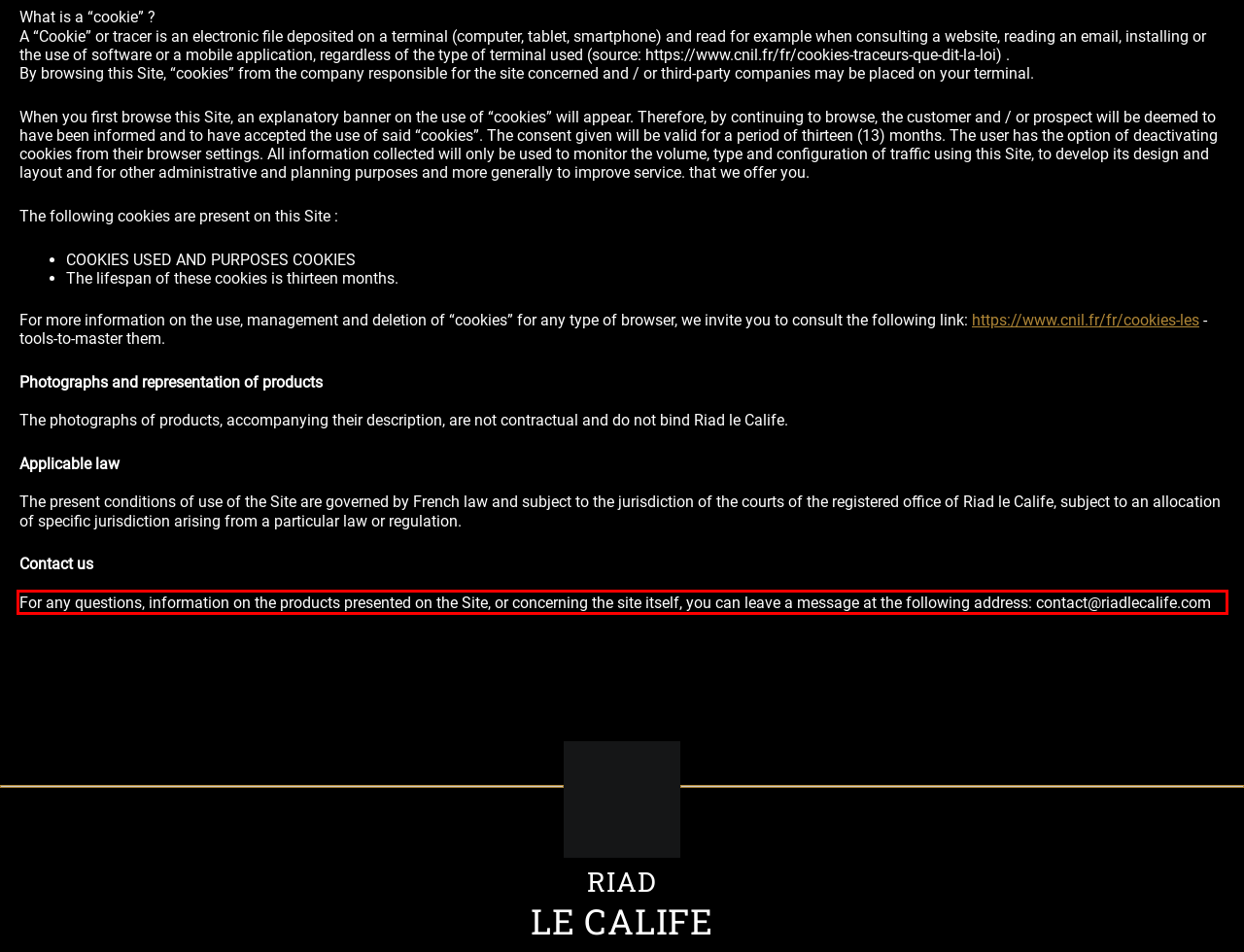You are looking at a screenshot of a webpage with a red rectangle bounding box. Use OCR to identify and extract the text content found inside this red bounding box.

For any questions, information on the products presented on the Site, or concerning the site itself, you can leave a message at the following address: contact@riadlecalife.com